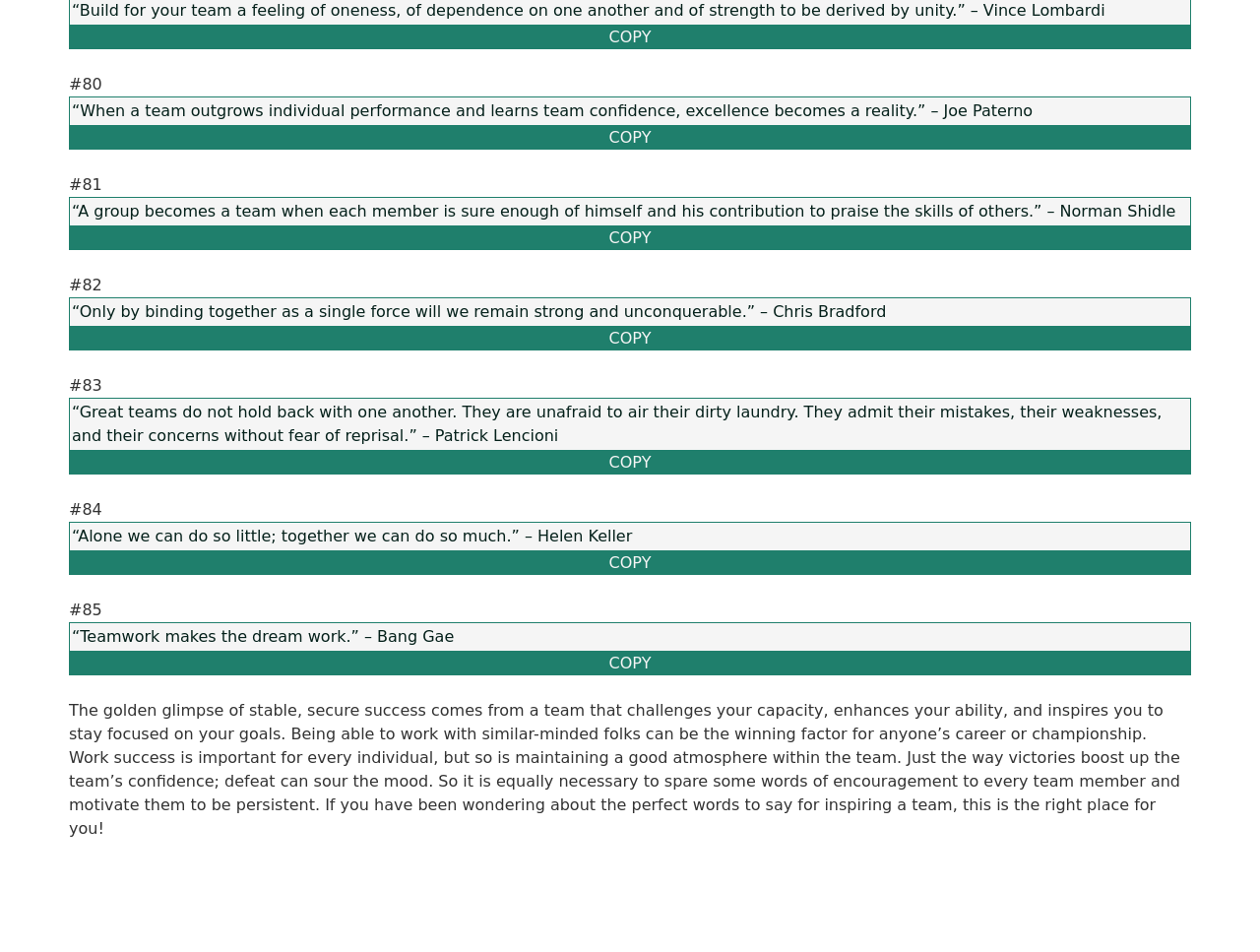What is the author of the quote 'Alone we can do so little; together we can do so much'?
Using the image as a reference, answer the question with a short word or phrase.

Helen Keller